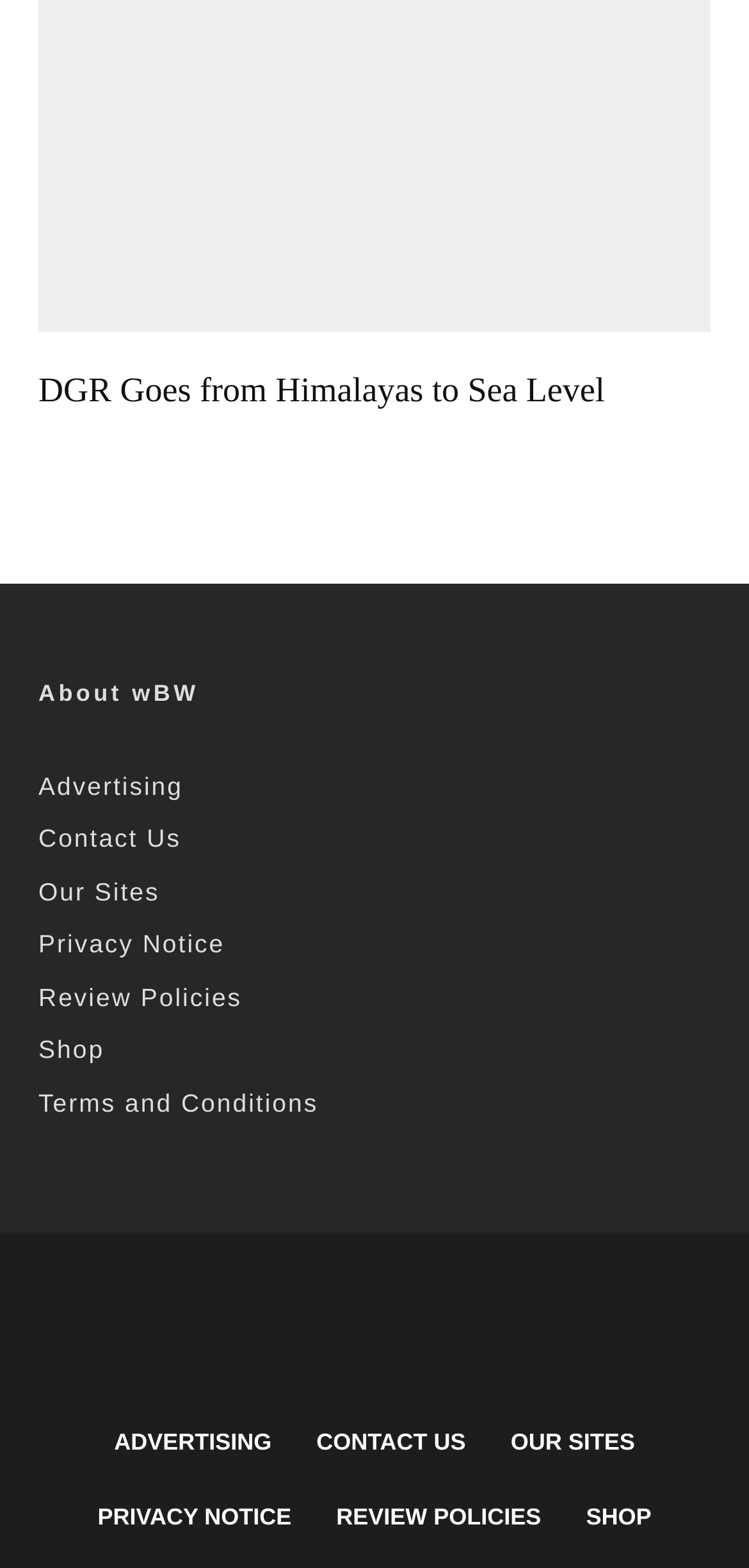Please provide the bounding box coordinates for the element that needs to be clicked to perform the instruction: "shop online". The coordinates must consist of four float numbers between 0 and 1, formatted as [left, top, right, bottom].

[0.051, 0.66, 0.139, 0.679]